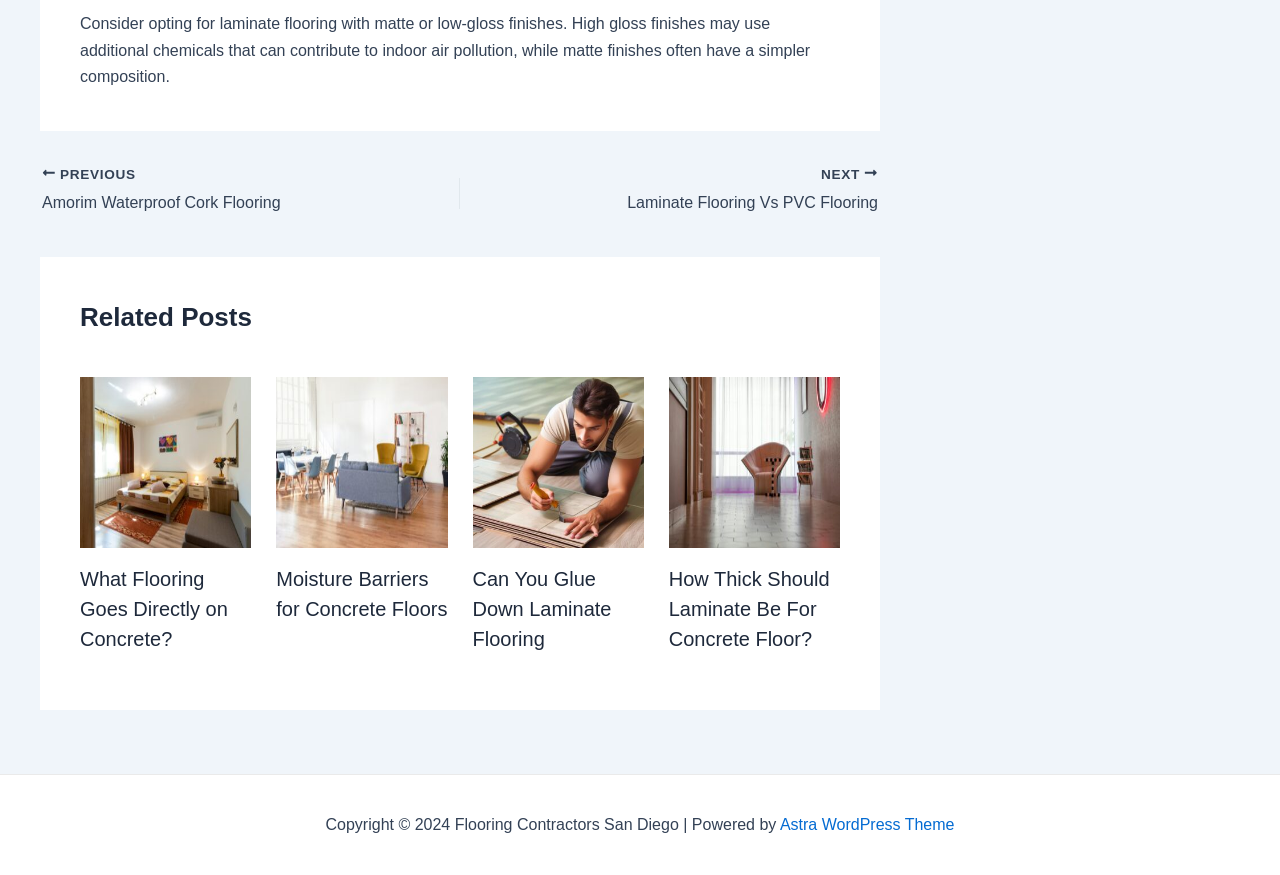Using the details in the image, give a detailed response to the question below:
How many related posts are listed on the webpage?

The webpage has a section titled 'Related Posts' which lists four articles with links and images, each with a heading and a 'Read more' link.